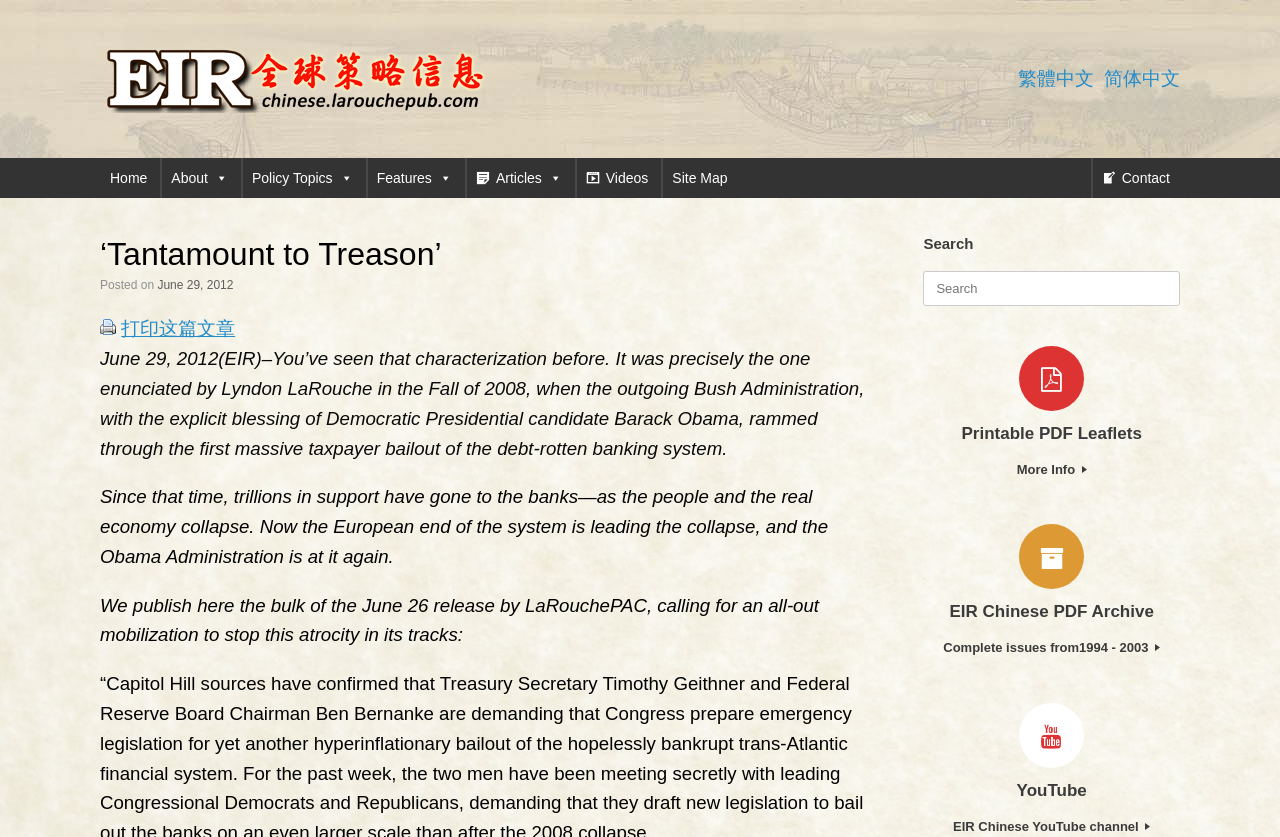What is the language of the article?
Using the visual information, reply with a single word or short phrase.

English